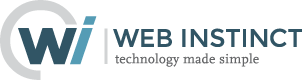Using the information from the screenshot, answer the following question thoroughly:
What does the tagline 'technology made simple' emphasize?

The tagline 'technology made simple' is written in a lighter and smaller font below the main text, and it emphasizes Web Instinct's commitment to making technology accessible and straightforward for its clients, highlighting the company's mission and values.